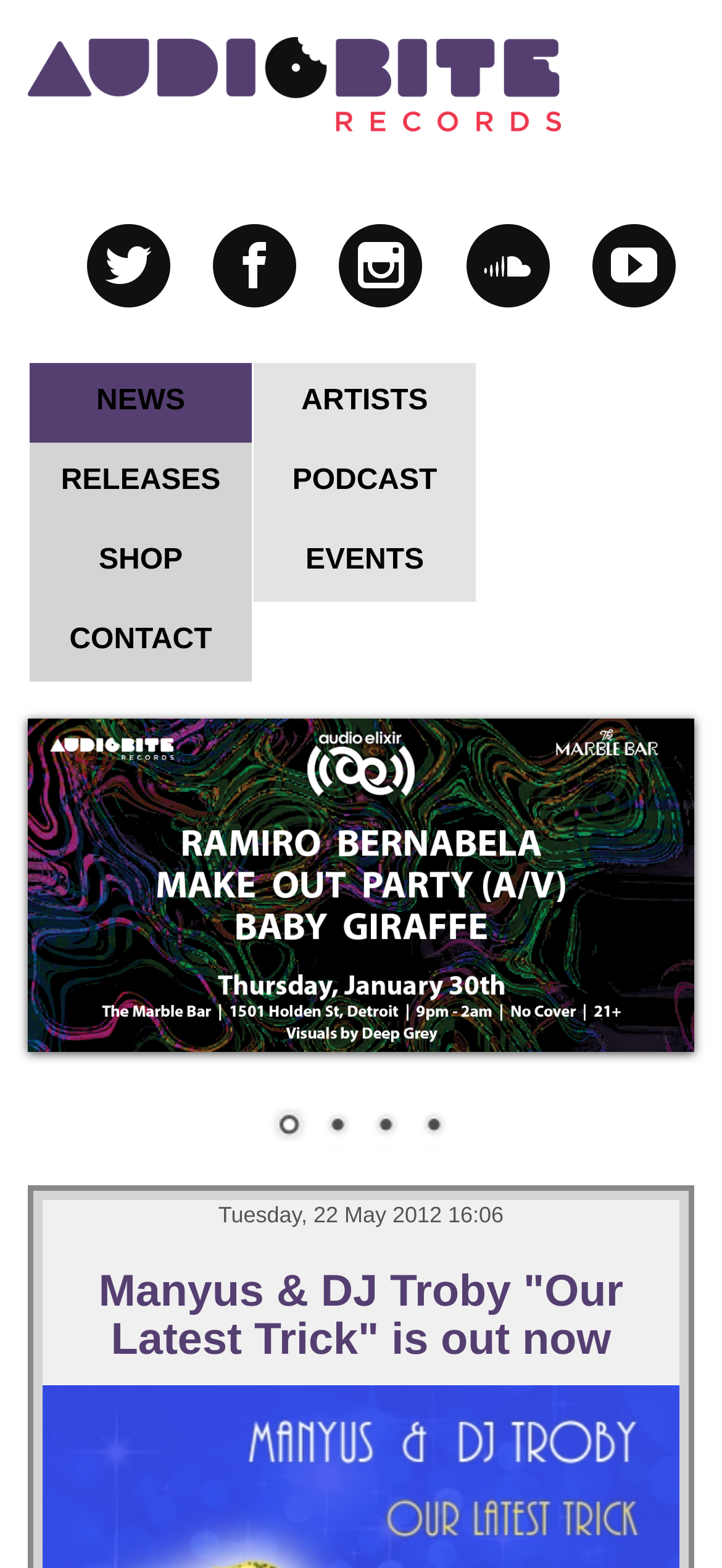How many social media links are there?
Look at the image and respond with a single word or a short phrase.

5